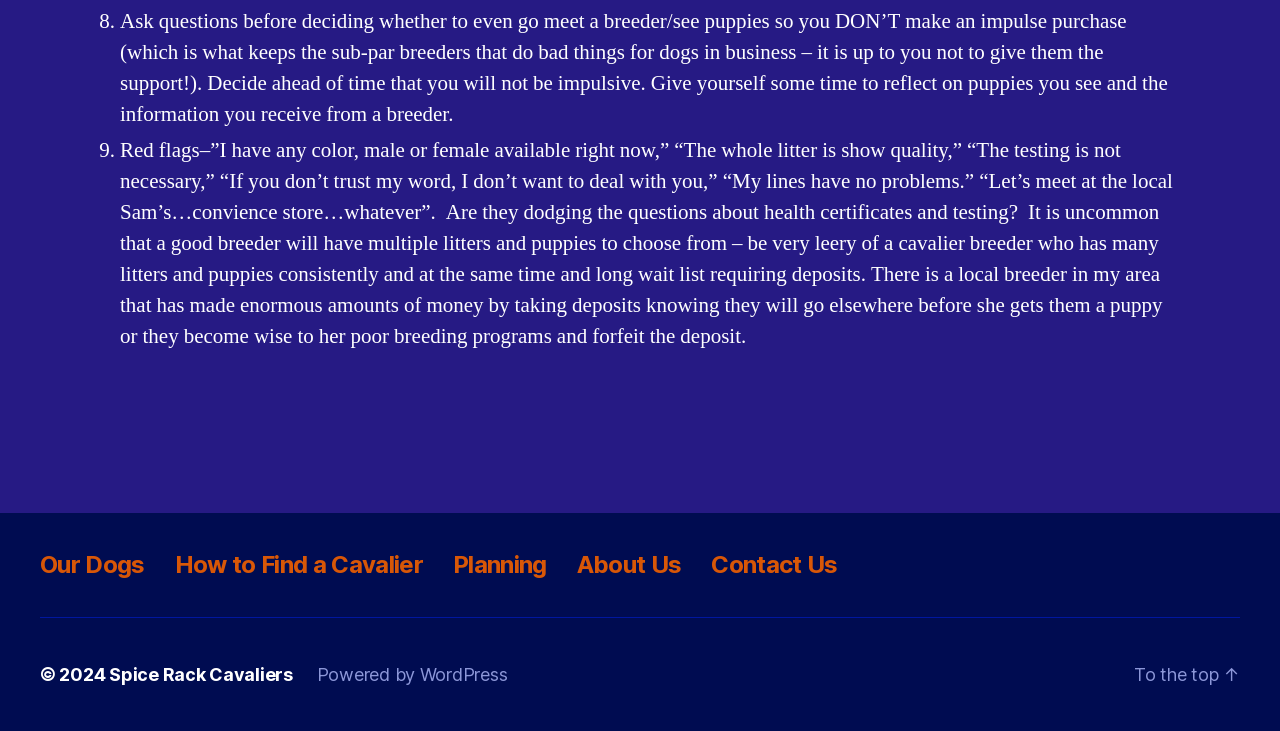Can you find the bounding box coordinates of the area I should click to execute the following instruction: "Click on 'To the top'"?

[0.886, 0.908, 0.969, 0.937]